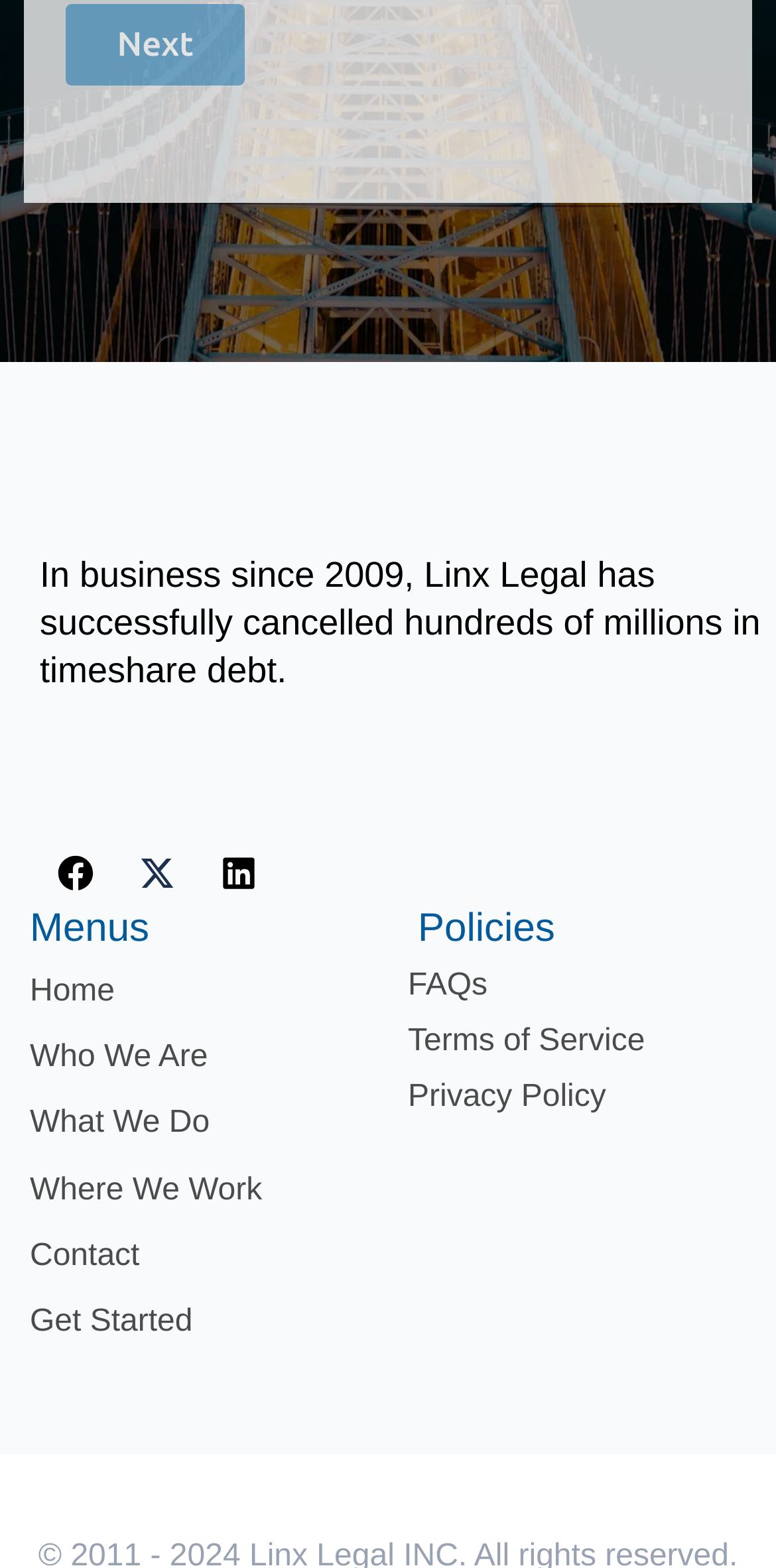What is the company's year of establishment?
Your answer should be a single word or phrase derived from the screenshot.

2009